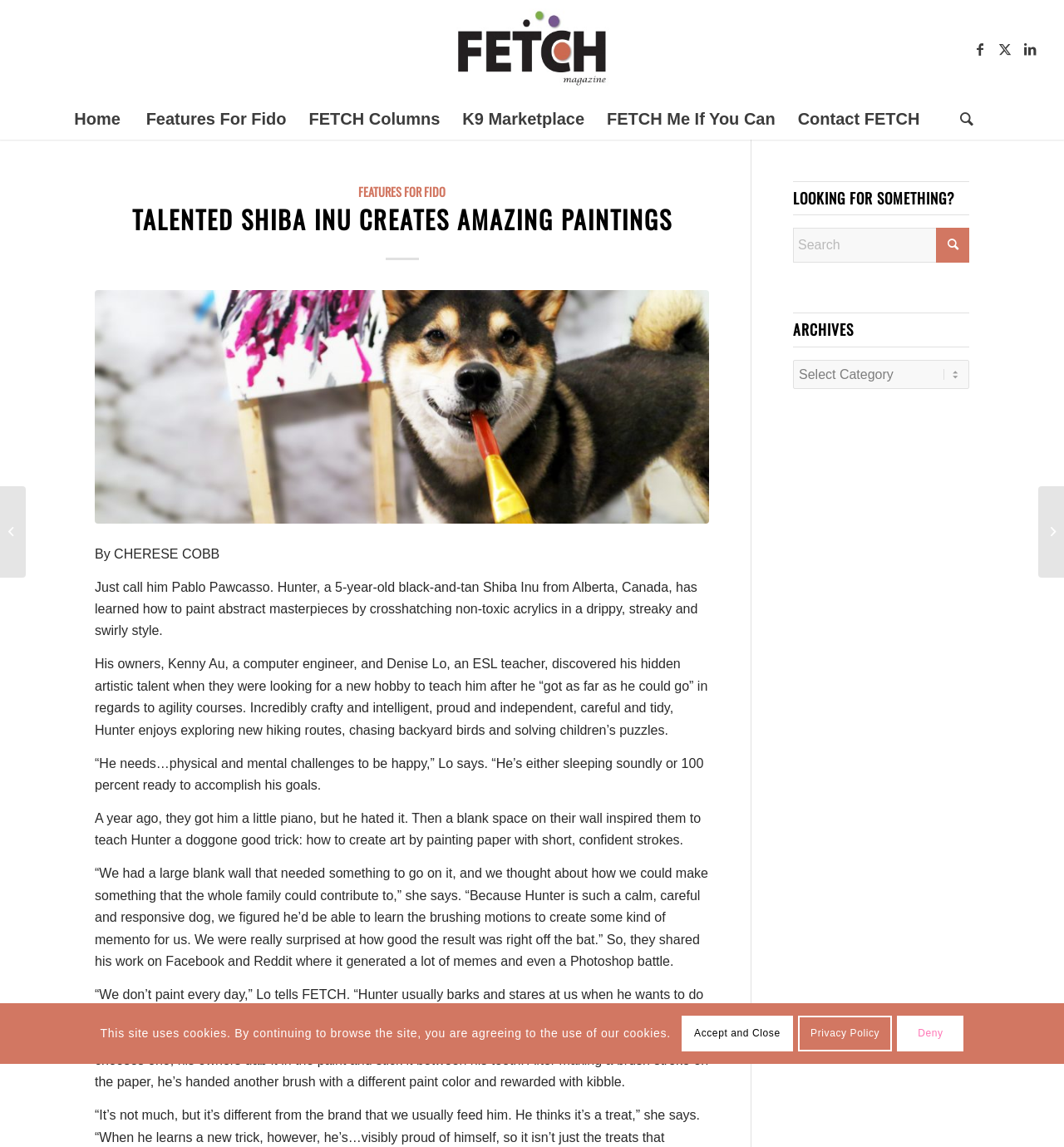Specify the bounding box coordinates of the element's region that should be clicked to achieve the following instruction: "Go to Home". The bounding box coordinates consist of four float numbers between 0 and 1, in the format [left, top, right, bottom].

[0.056, 0.086, 0.126, 0.122]